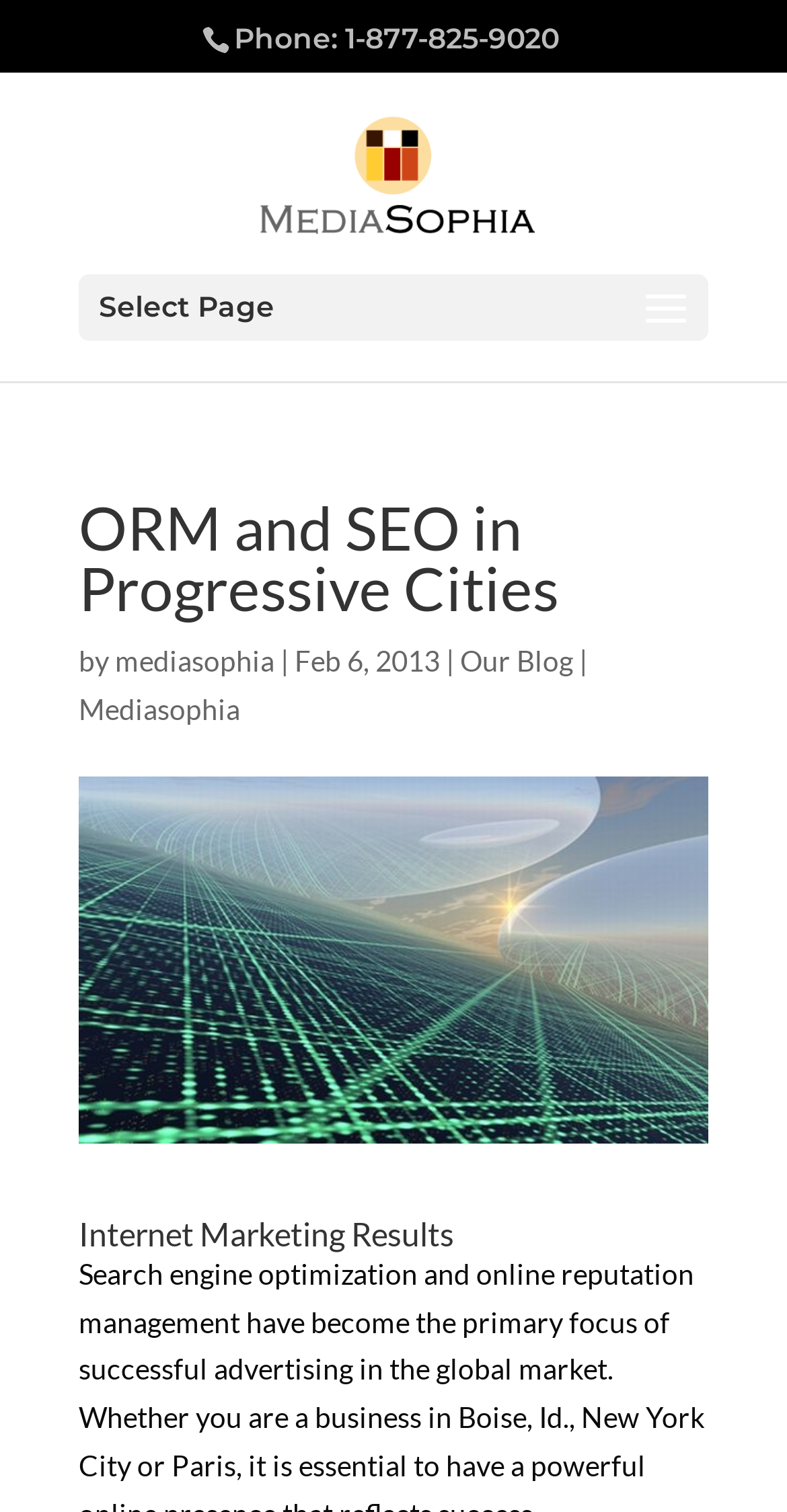Craft a detailed narrative of the webpage's structure and content.

The webpage appears to be a blog post or article page from Mediasophia, a company focused on online marketing and reputation management. At the top of the page, there is a phone number "1-877-825-9020" displayed prominently. Next to the phone number is a link to the Mediasophia website, accompanied by the company's logo.

Below the phone number and logo, there is a navigation menu with a "Select Page" option. The main content of the page is headed by a title "ORM and SEO in Progressive Cities" which is followed by the author information "by mediasophia" and the date "Feb 6, 2013". There is also a link to the company's blog page, "Our Blog | Mediasophia", located nearby.

Further down the page, there is a subheading "Internet Marketing Results" which suggests that the article or blog post is discussing the importance of online marketing and reputation management in achieving successful advertising results.